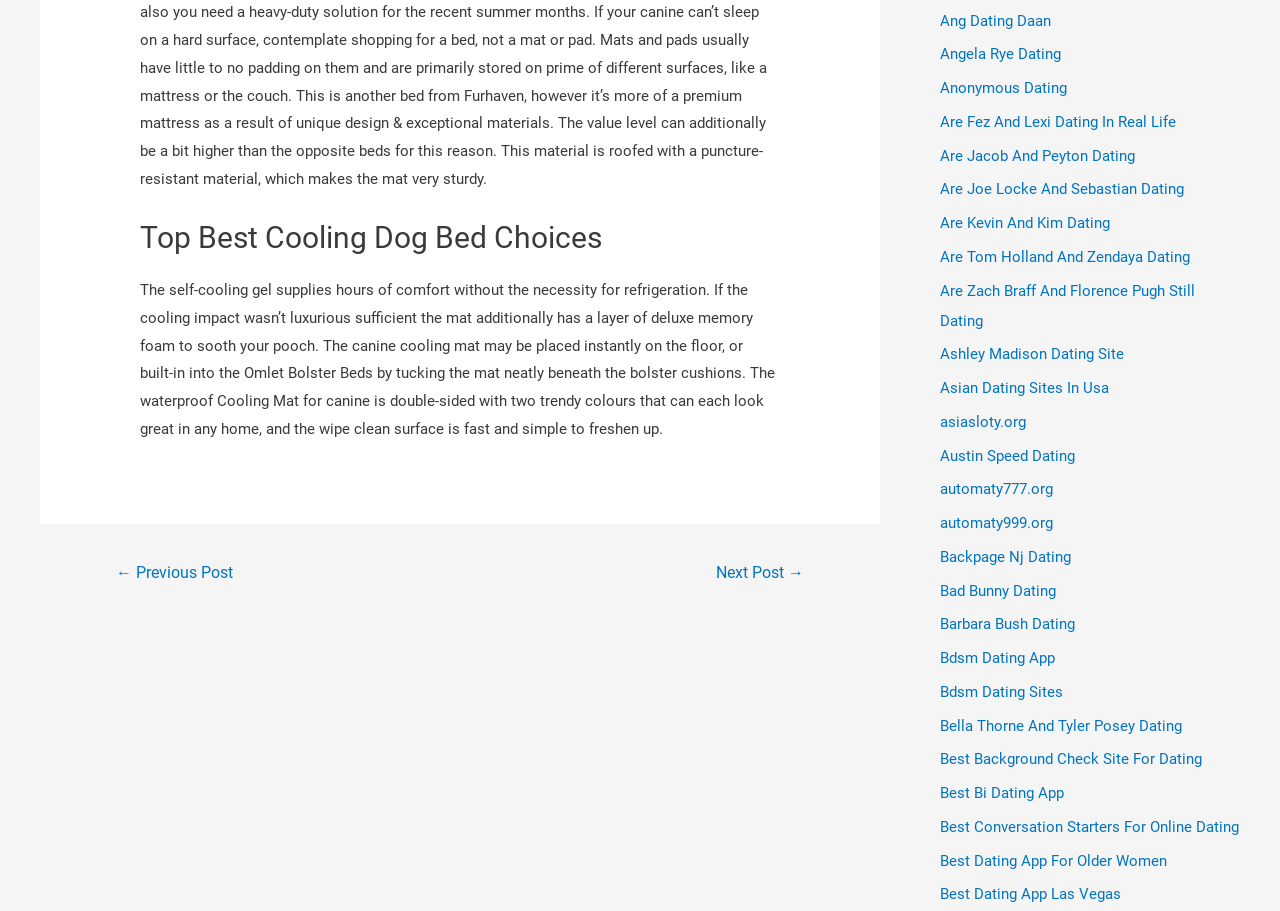Identify the coordinates of the bounding box for the element that must be clicked to accomplish the instruction: "Check 'Are Tom Holland And Zendaya Dating'".

[0.734, 0.272, 0.93, 0.292]